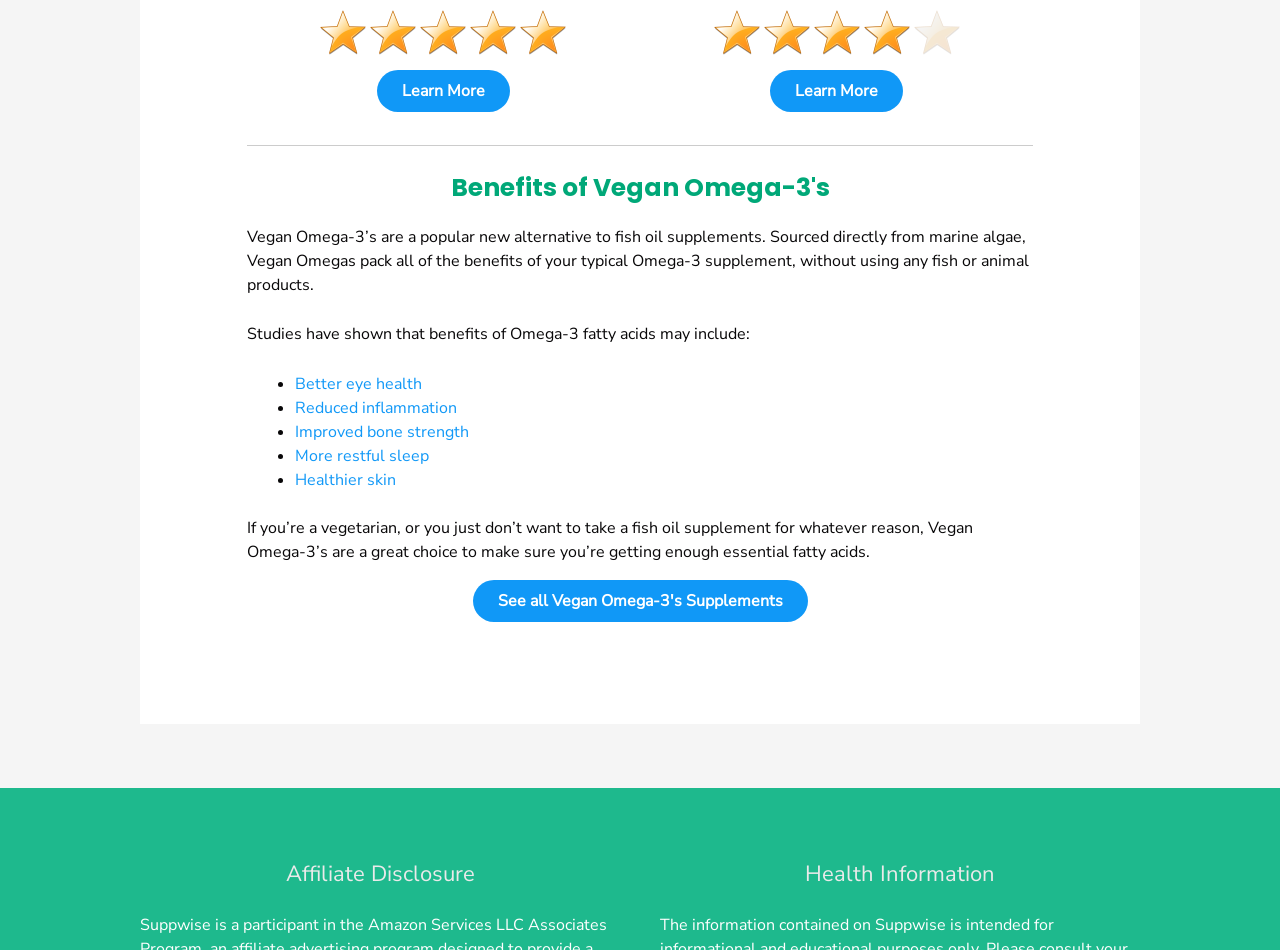Please identify the bounding box coordinates of the element's region that needs to be clicked to fulfill the following instruction: "Read about benefits of Vegan Omega-3's". The bounding box coordinates should consist of four float numbers between 0 and 1, i.e., [left, top, right, bottom].

[0.193, 0.178, 0.807, 0.215]